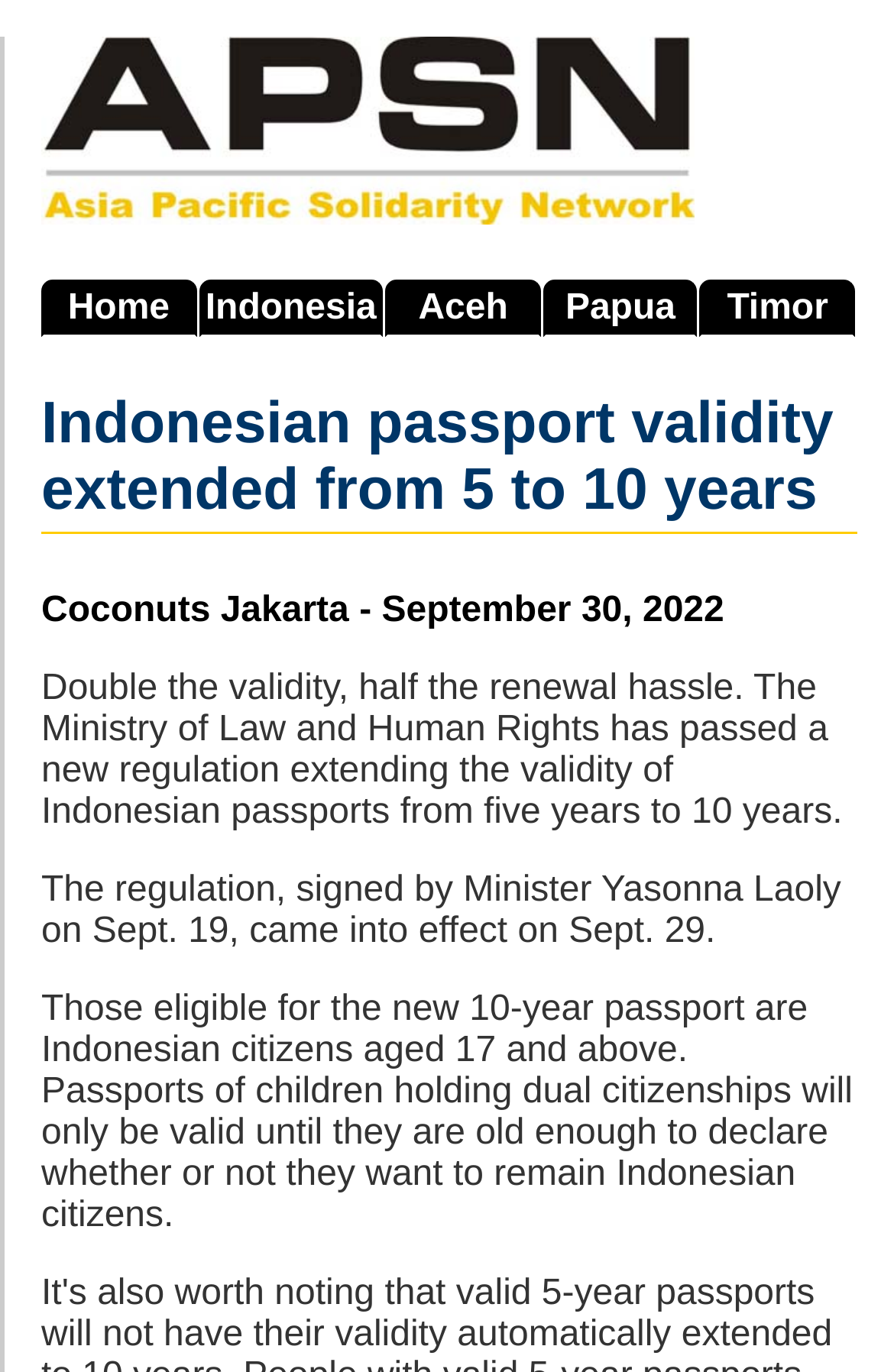Bounding box coordinates are specified in the format (top-left x, top-left y, bottom-right x, bottom-right y). All values are floating point numbers bounded between 0 and 1. Please provide the bounding box coordinate of the region this sentence describes: Home

[0.046, 0.203, 0.219, 0.246]